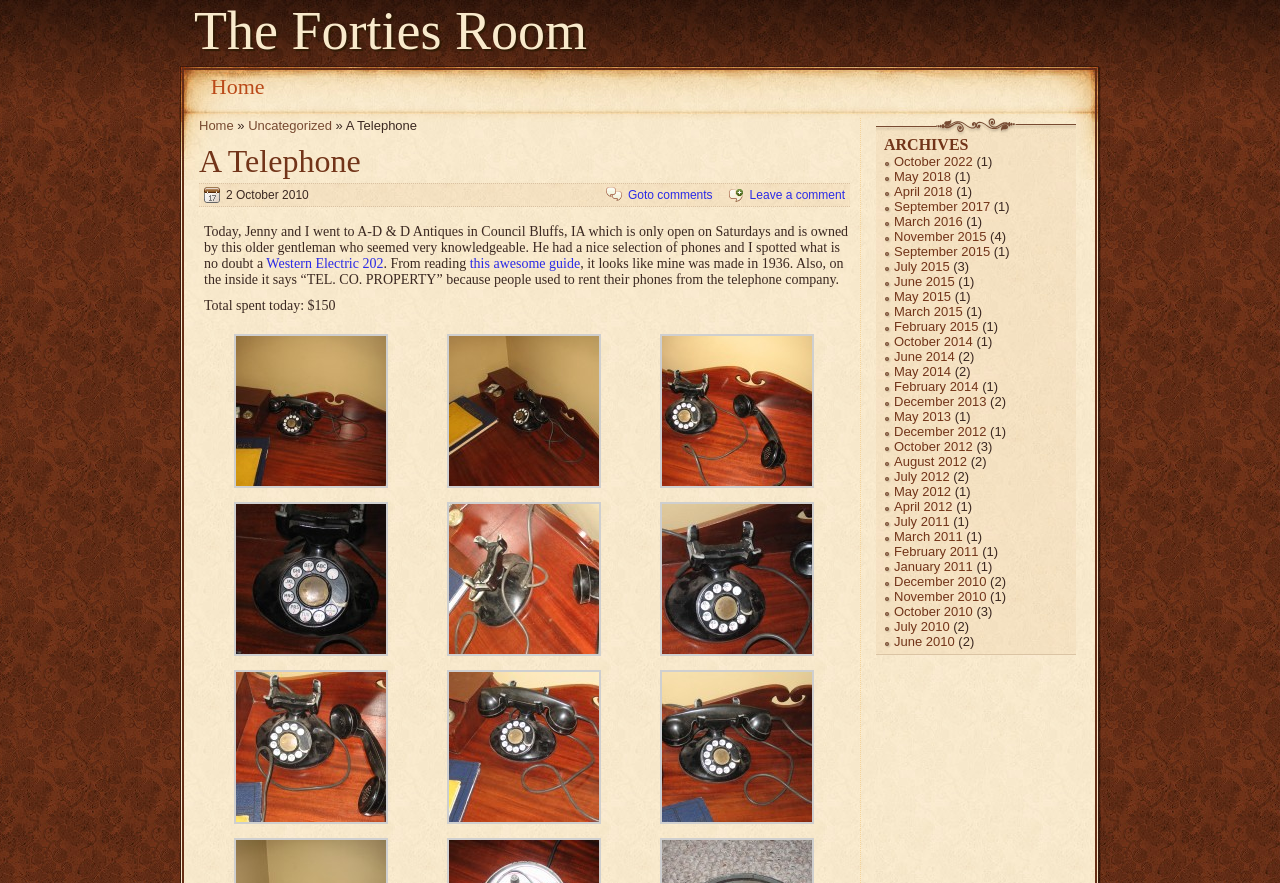Please determine the bounding box coordinates of the element to click on in order to accomplish the following task: "Browse archives". Ensure the coordinates are four float numbers ranging from 0 to 1, i.e., [left, top, right, bottom].

[0.691, 0.154, 0.838, 0.174]